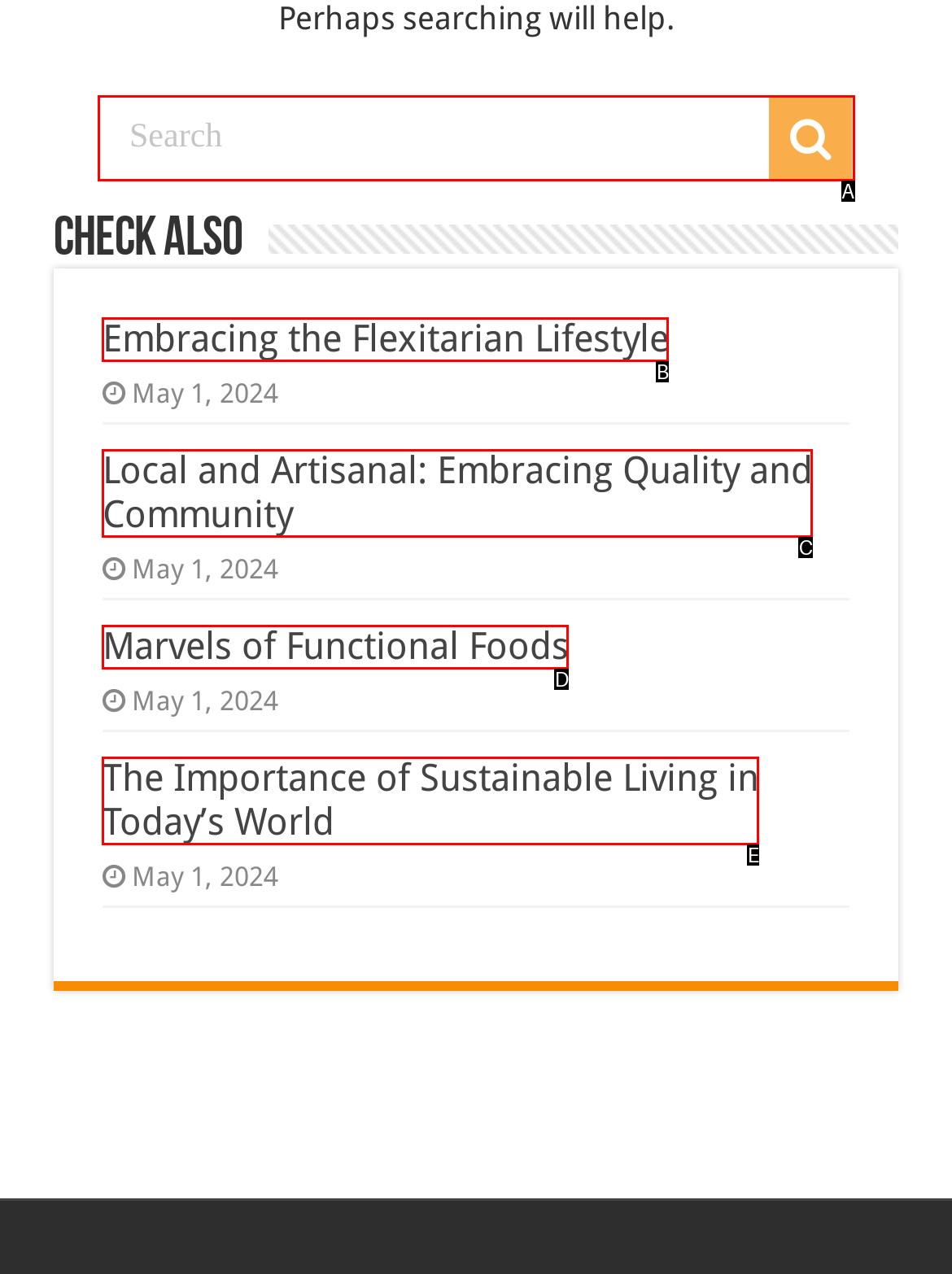Find the option that best fits the description: Marvels of Functional Foods. Answer with the letter of the option.

D